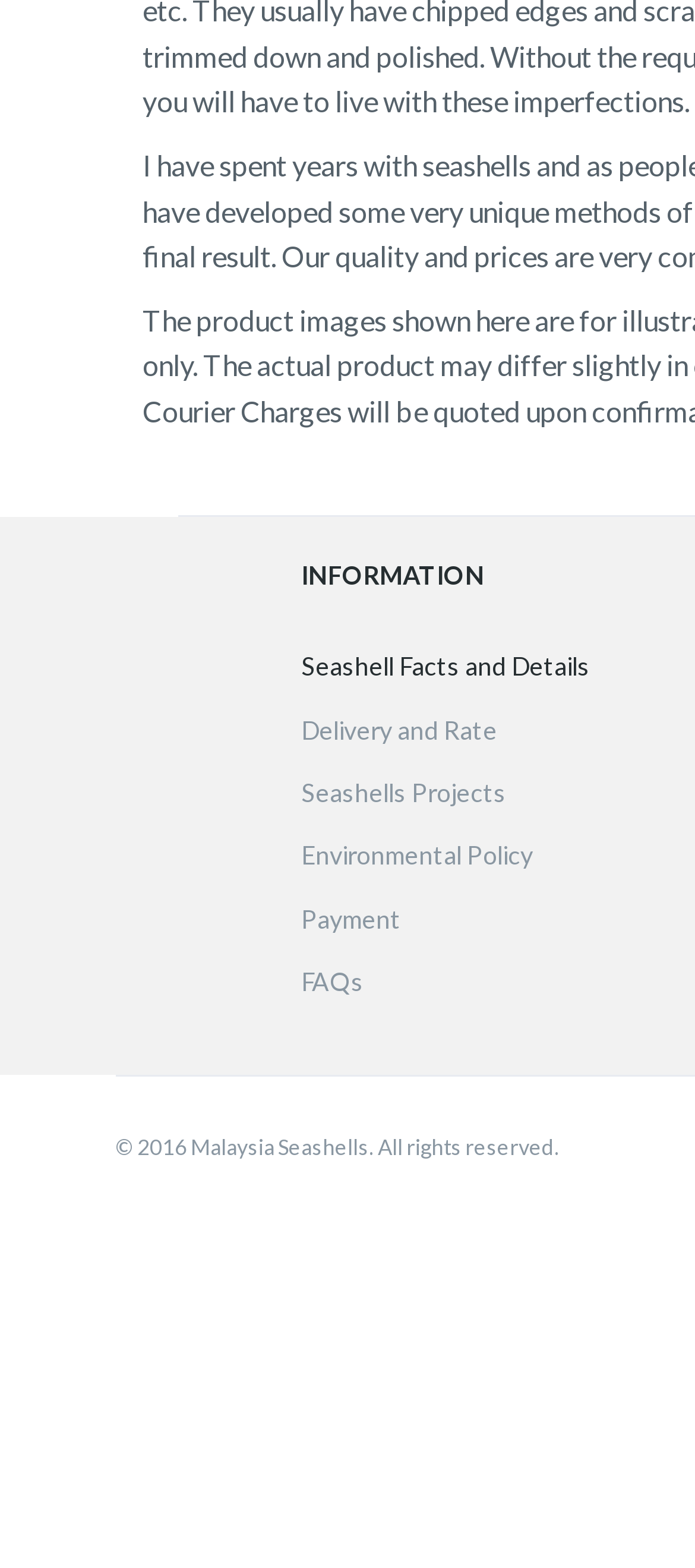Given the description of the UI element: "Delivery and Rate", predict the bounding box coordinates in the form of [left, top, right, bottom], with each value being a float between 0 and 1.

[0.433, 0.455, 0.715, 0.475]